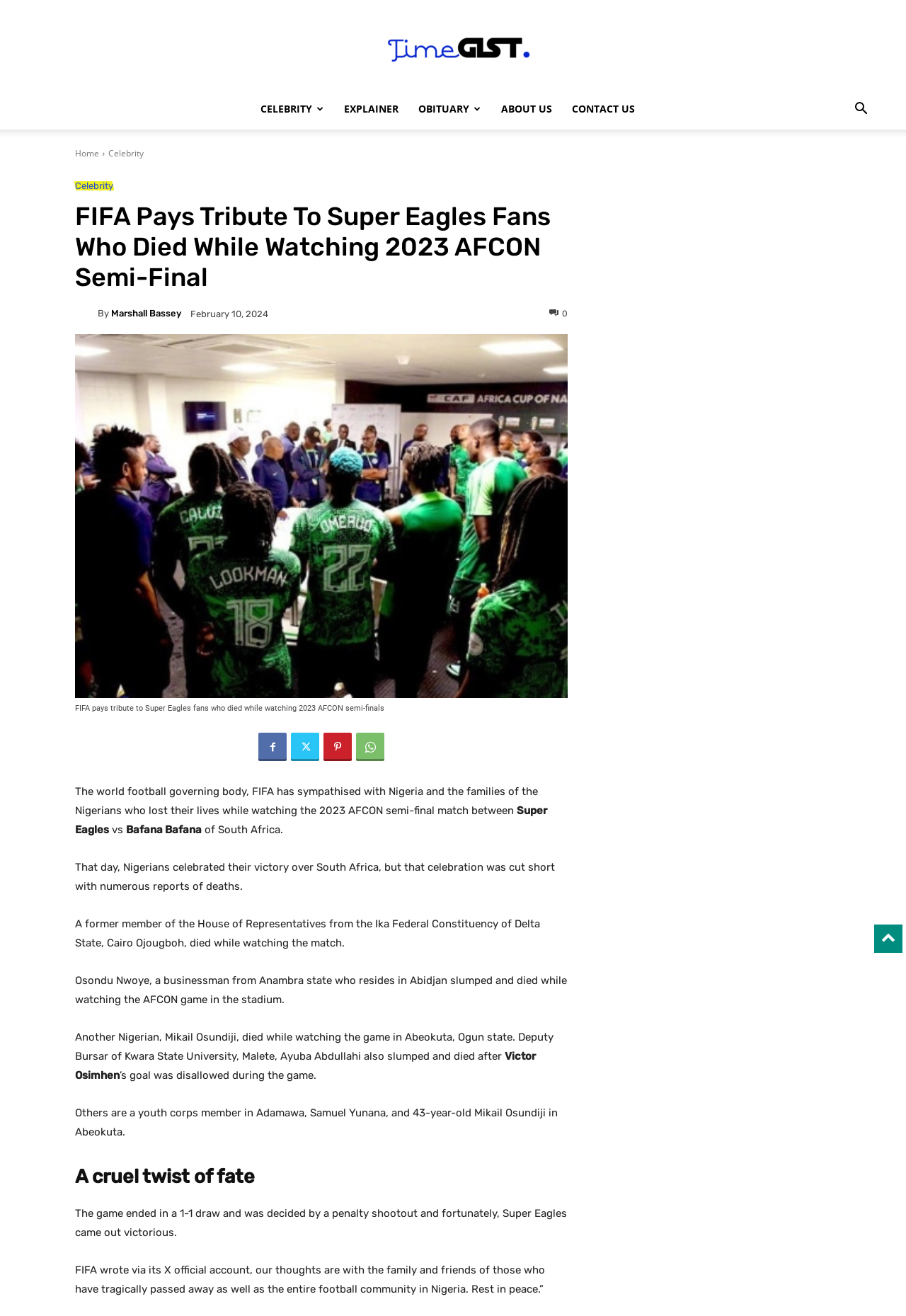How many Nigerians died while watching the AFCON game?
Using the image provided, answer with just one word or phrase.

Multiple